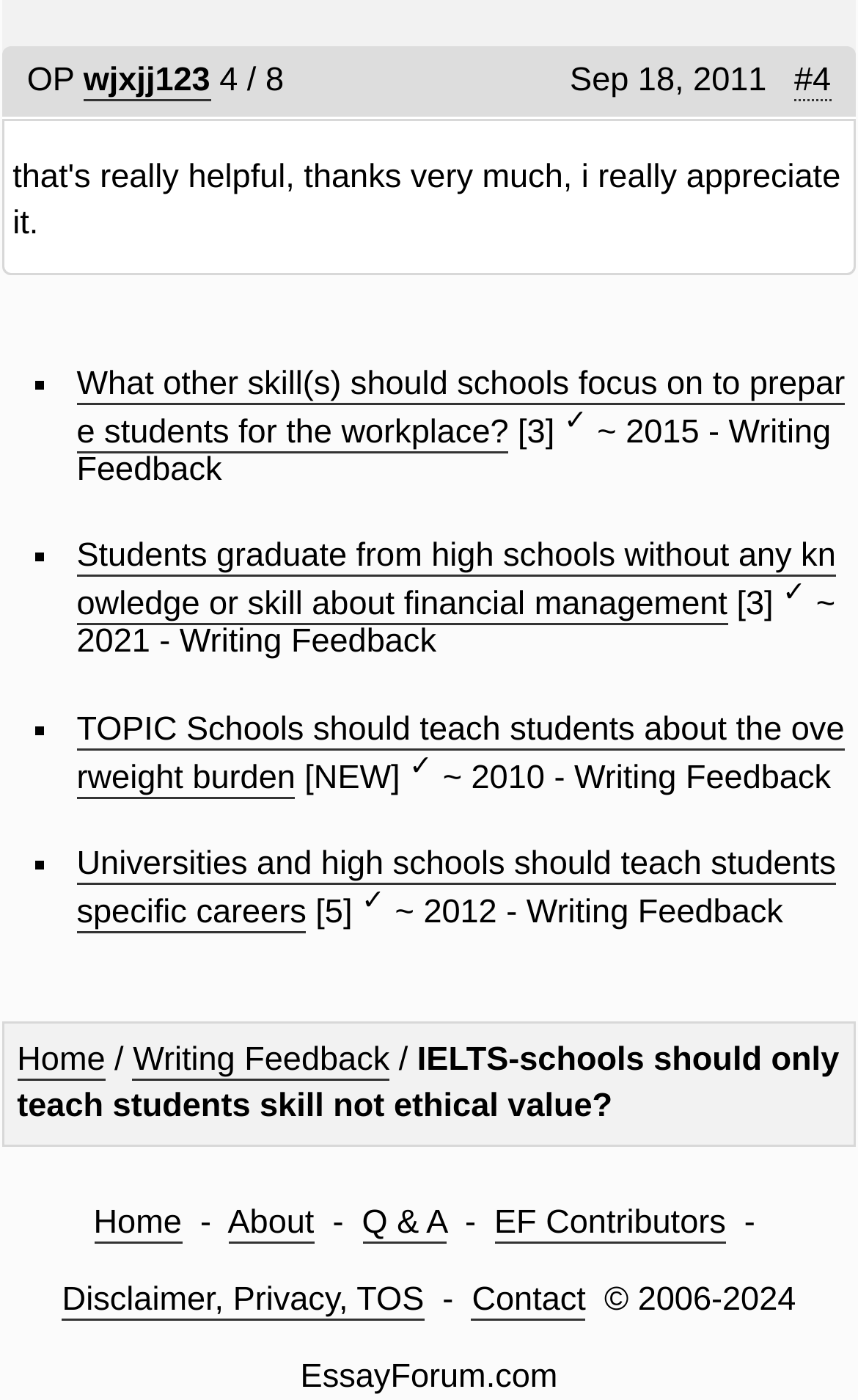What is the topic of the first thread?
Answer the question with a detailed explanation, including all necessary information.

The first thread is identified by the text 'OP' which is a StaticText element with ID 518, located at the top of the webpage.